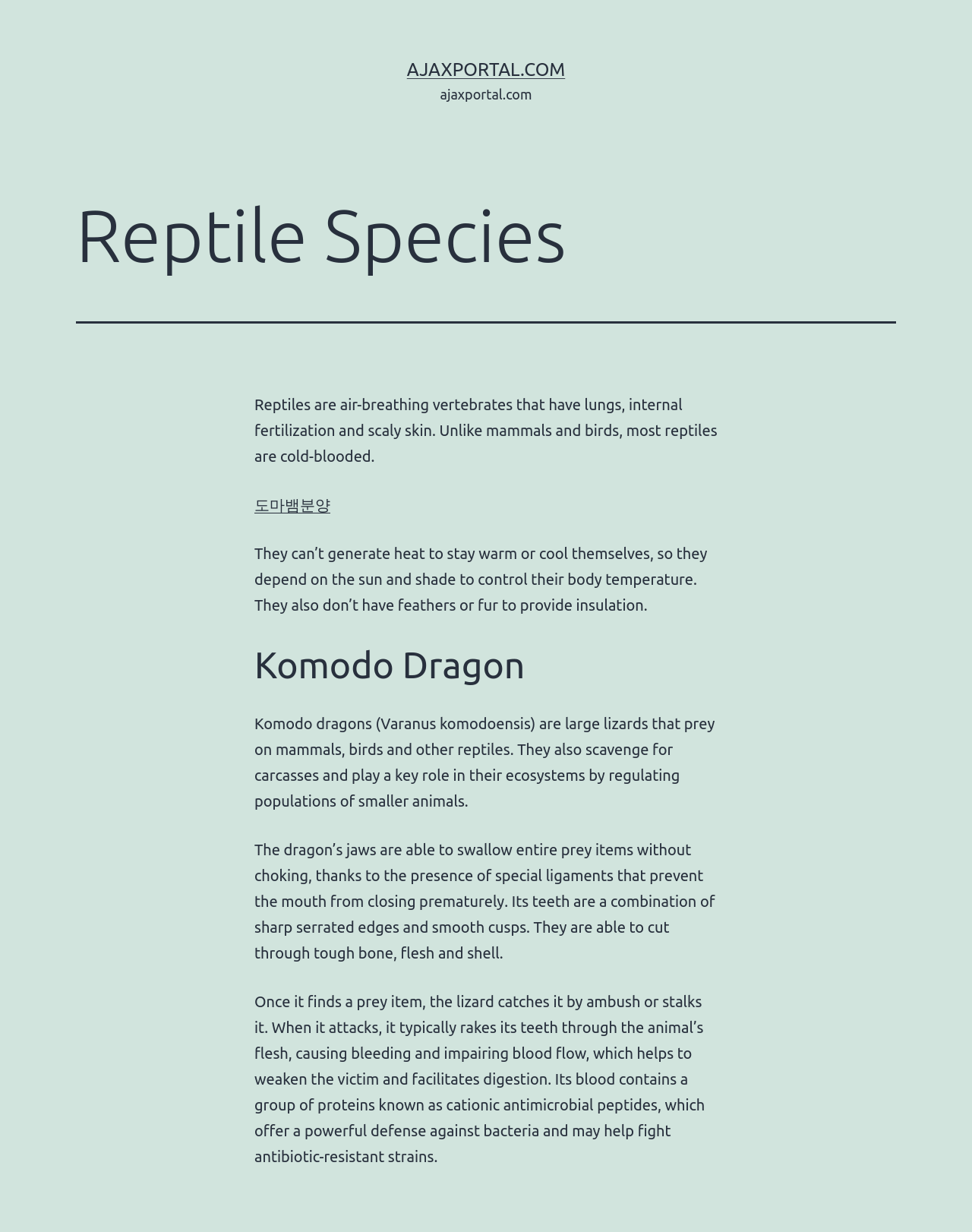Please respond in a single word or phrase: 
What is the role of Komodo dragons in their ecosystems?

regulating populations